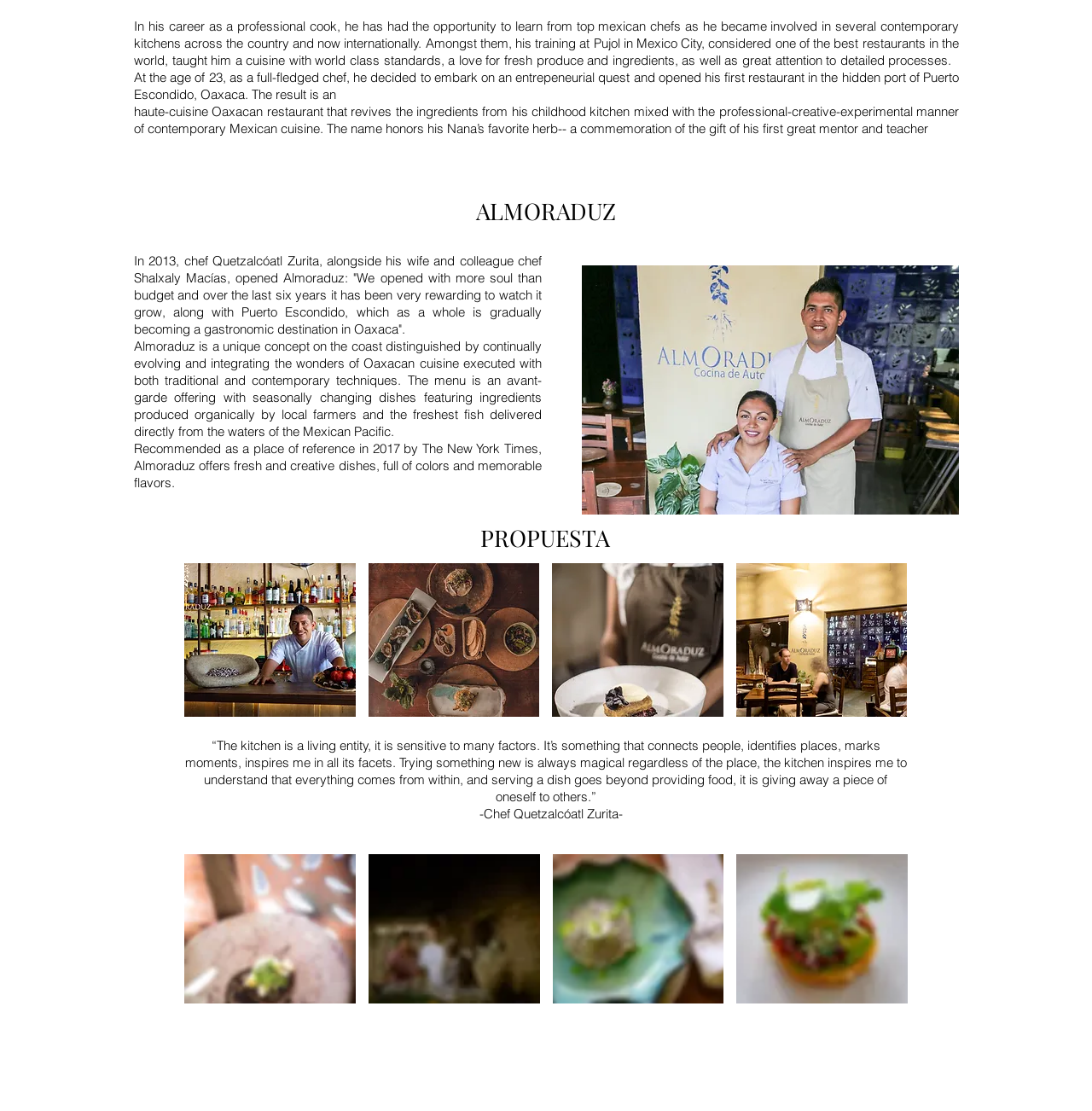Determine the bounding box coordinates of the clickable element to complete this instruction: "View the image of Almoraduz". Provide the coordinates in the format of four float numbers between 0 and 1, [left, top, right, bottom].

[0.533, 0.239, 0.878, 0.463]